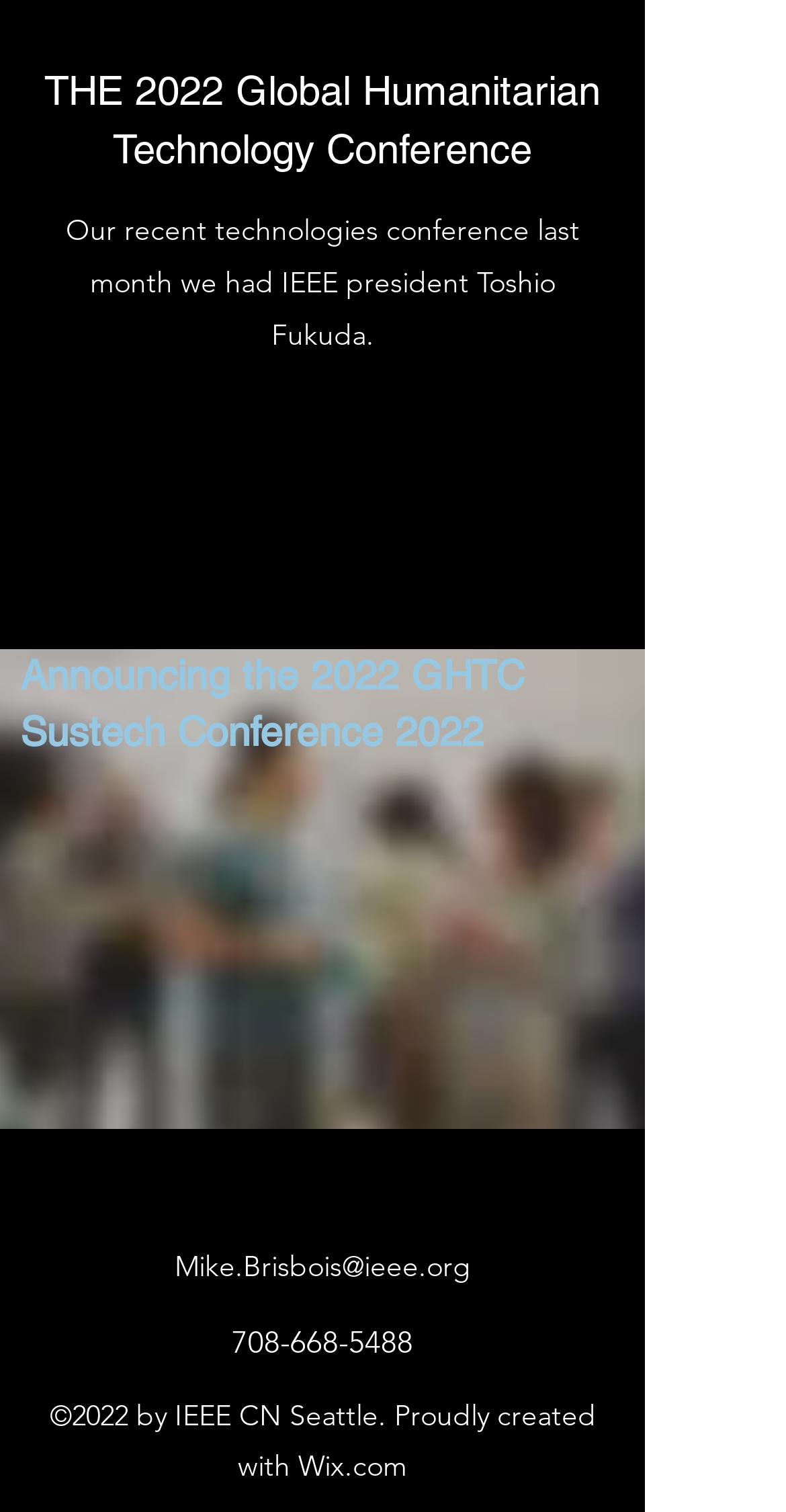What is the name of the recent technologies conference?
From the image, respond with a single word or phrase.

2022 Global Humanitarian Technology Conference